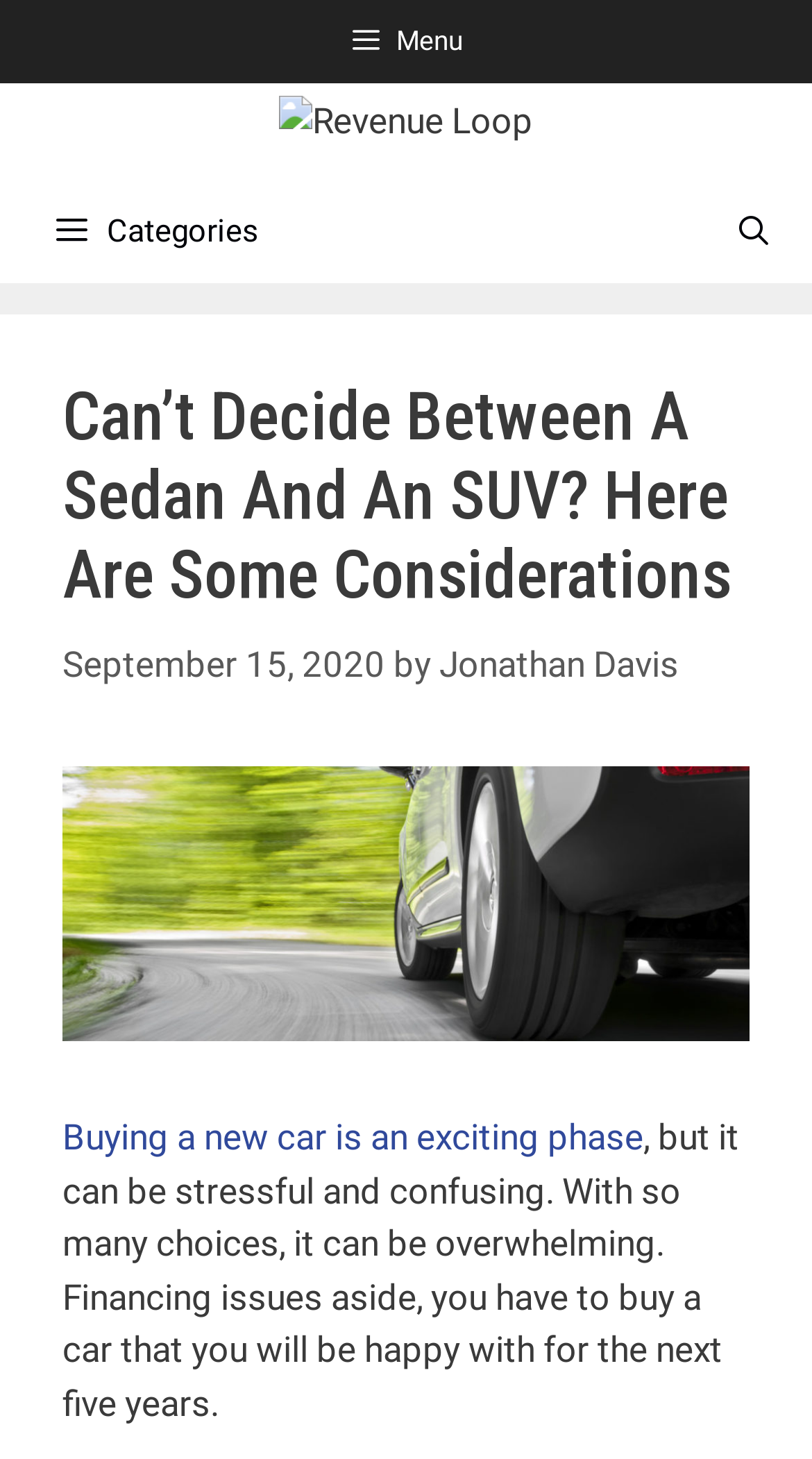Provide a brief response to the question below using one word or phrase:
What is the primary navigation menu item?

Categories